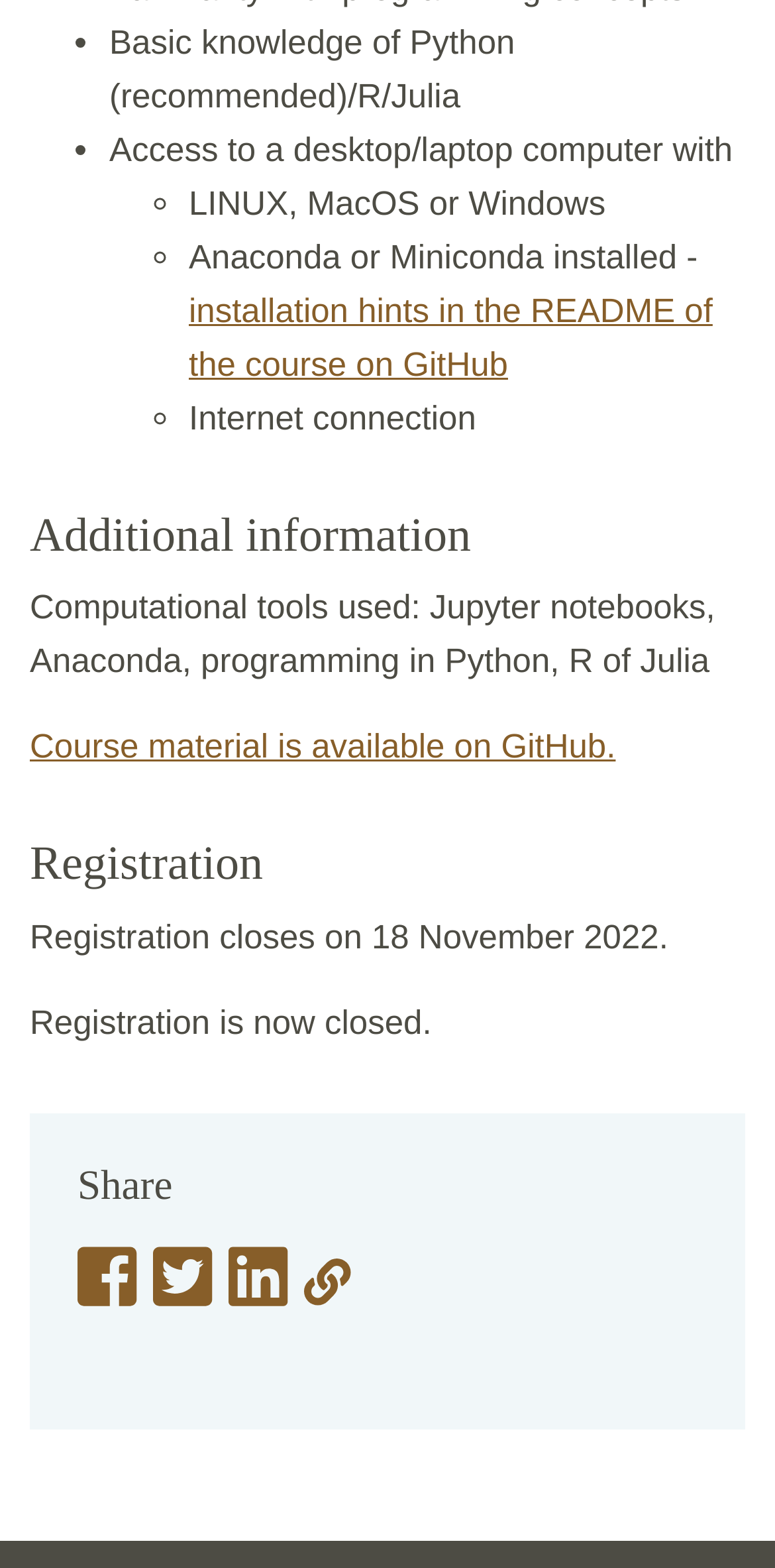By analyzing the image, answer the following question with a detailed response: How can the course be shared?

The webpage provides options to share the course on various social media platforms, including Facebook, Twitter, and LinkedIn, as well as a 'Show link' option to share the course via a link.